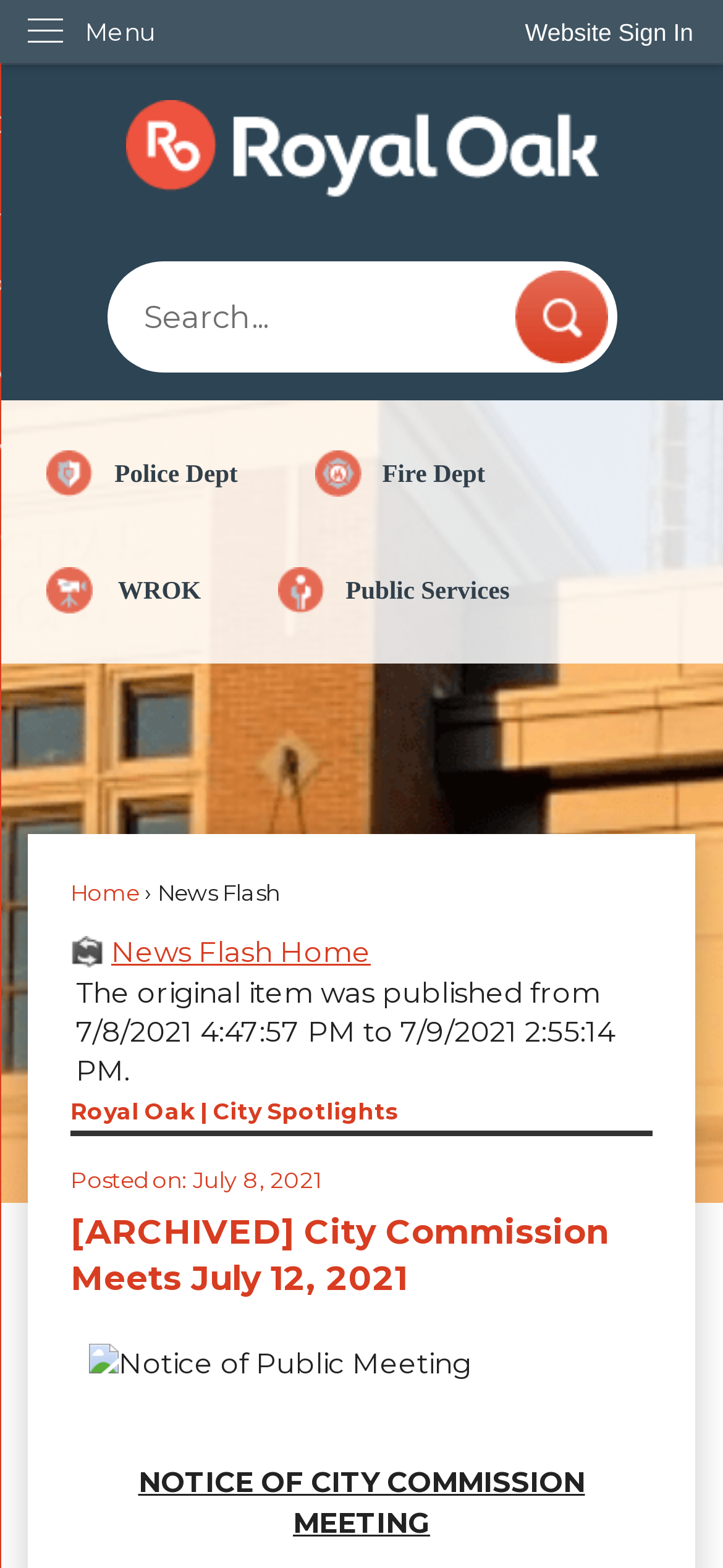Give a detailed explanation of the elements present on the webpage.

The webpage appears to be a news flash page from the City of Royal Oak, Michigan. At the top left corner, there is a link to skip to the main content. Next to it, there is a button to sign in to the website. A menu with a vertical orientation is located at the top left, with a "Menu" label. 

Below the menu, there is a Royal Oak logo, which is an image. To the right of the logo, there is a search region with a text box and a "Go to Site Search" button, accompanied by an image. 

On the left side of the page, there are several links to different departments, including the Police Department, Fire Department, WROK, and Public Services. Each link is accompanied by a layout table with a static text label.

In the main content area, there are several sections. At the top, there is a link to the "Home" page and a "News Flash" label. Below it, there is a link to "News Flash Home" and a static text describing the original publication date of the item. 

Further down, there is a heading "News Flash" and another heading "Royal Oak | City Spotlights". Below these headings, there is a static text "Posted on: July 8, 2021" and a heading "[ARCHIVED] City Commission Meets July 12, 2021". 

Finally, there is an image "Notice of Public Meeting" and a static text "NOTICE OF CITY COMMISSION MEETING" at the bottom of the page.